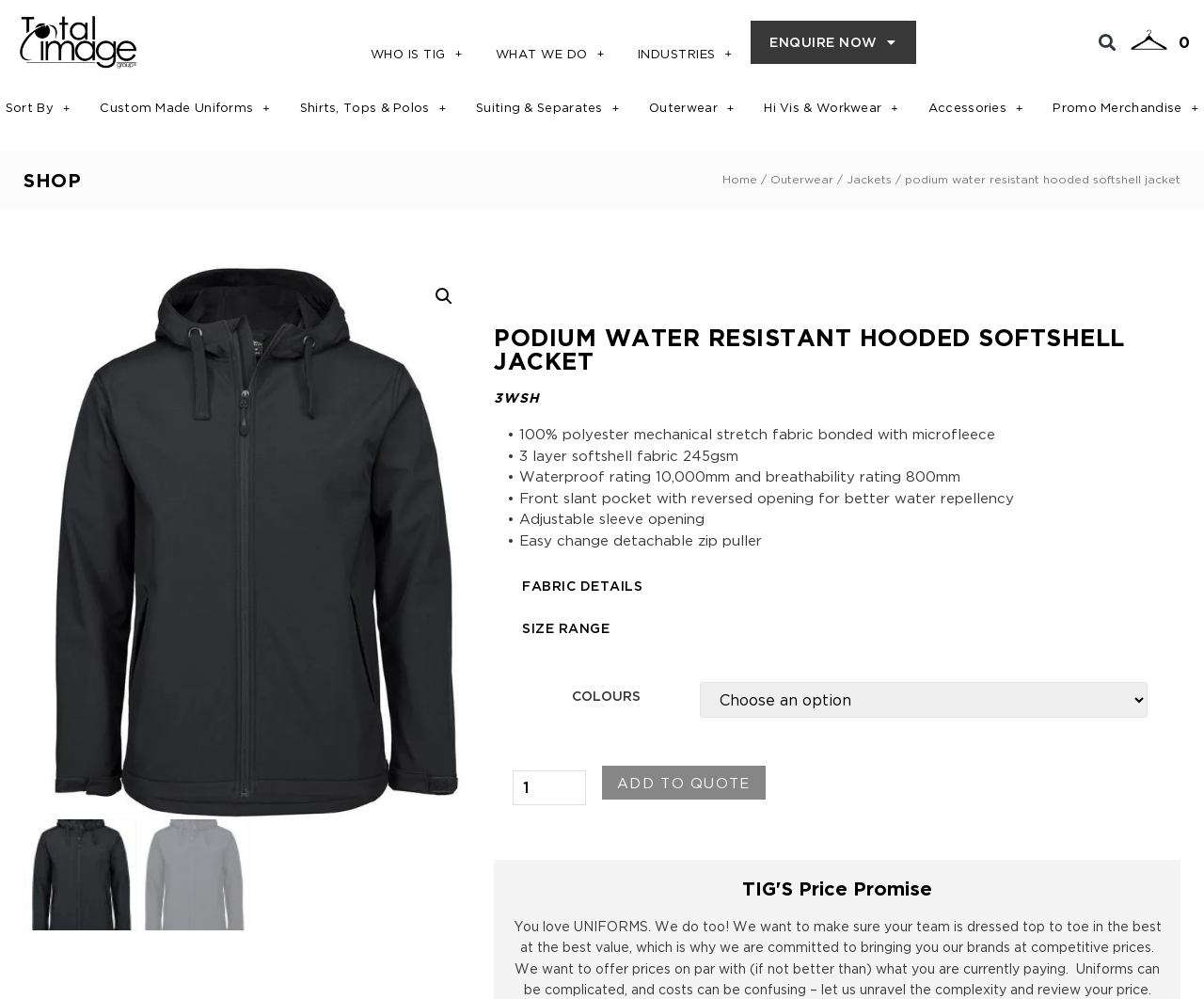Determine the bounding box coordinates of the clickable region to carry out the instruction: "View custom made uniforms".

[0.071, 0.084, 0.237, 0.131]